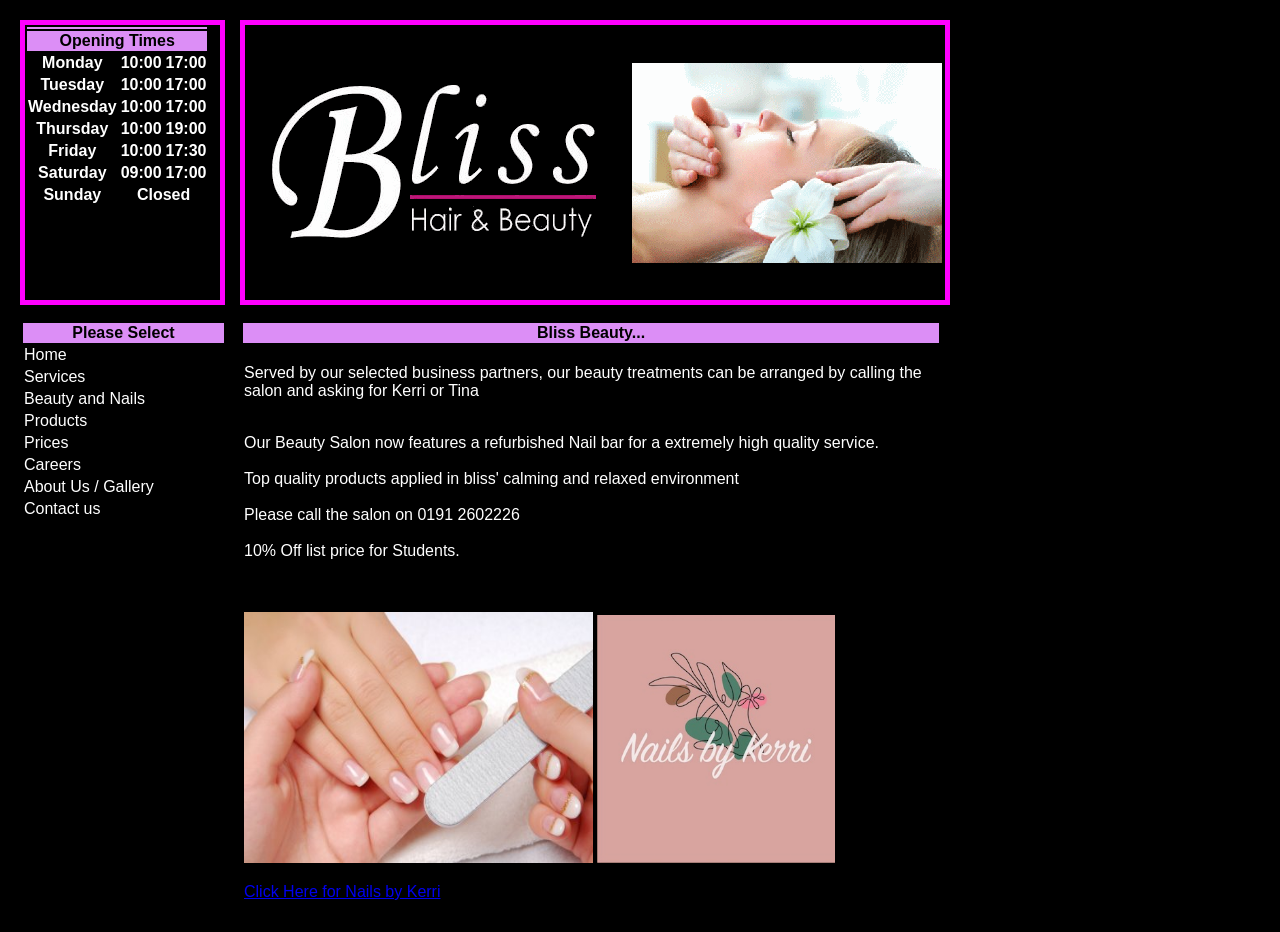What is the name of the beauty salon?
Please give a detailed and elaborate explanation in response to the question.

The name of the beauty salon can be found in the title of the webpage, which is 'Bliss Hair and Beauty Newcastle'. This title is likely to be the name of the salon.